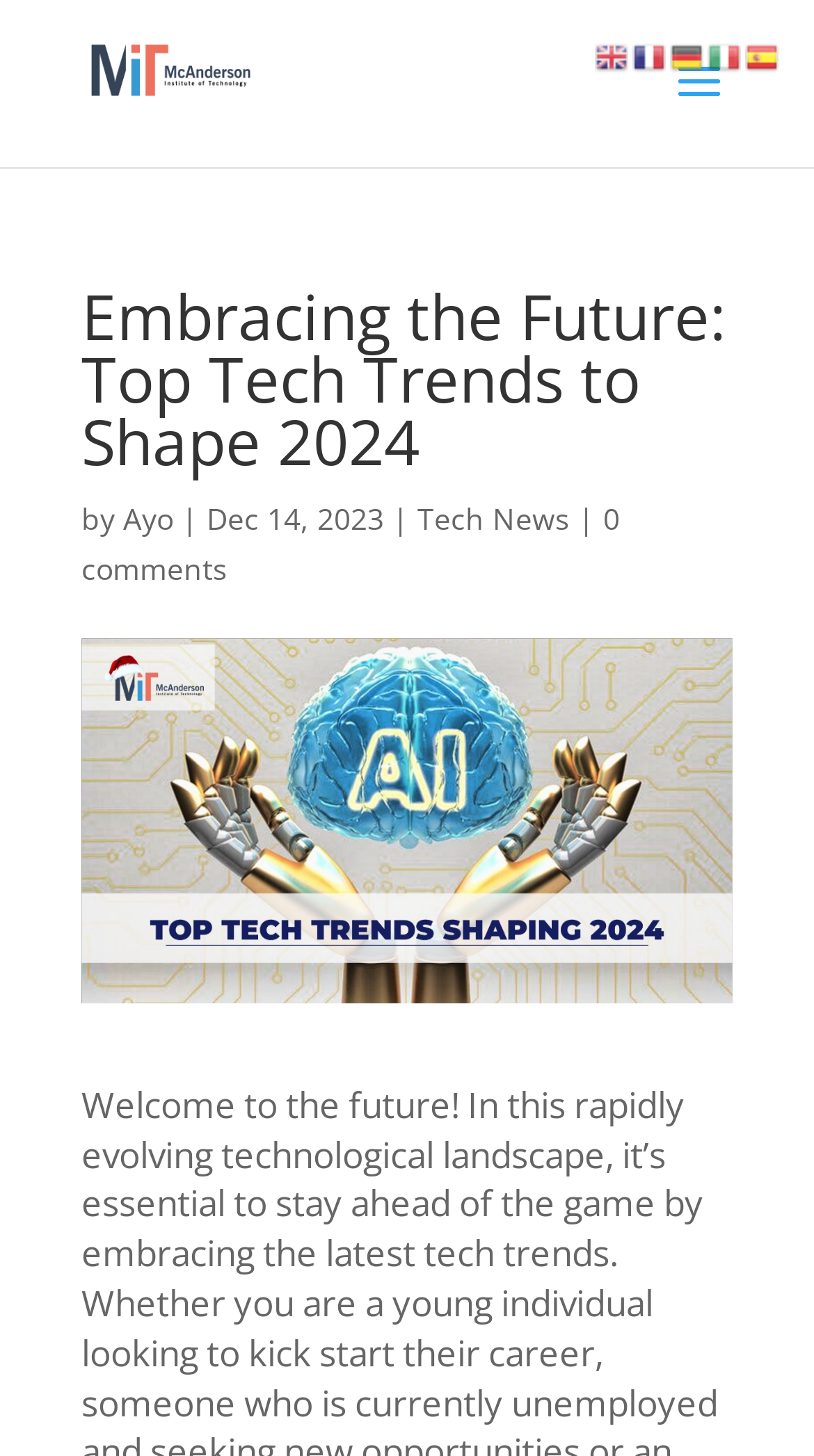Craft a detailed narrative of the webpage's structure and content.

The webpage is about embracing the future of technology, specifically highlighting the top tech trends that will shape 2024. At the top left, there is a link to the McAnderson Institute of Technology, accompanied by an image of the institute's logo. Below this, there is a prominent heading that reads "Embracing the Future: Top Tech Trends to Shape 2024". 

To the right of the heading, there is a byline that mentions the author, Ayo, and the date of publication, December 14, 2023. Further to the right, there is a link to the category "Tech News" and another link indicating that there are "0 comments" on the article. 

Below the heading and byline, there is a large image that appears to be related to the top tech trends of 2024. At the top right corner of the page, there are five language options, each represented by a link and a corresponding flag image, allowing users to switch between English, French, German, Italian, and Spanish.